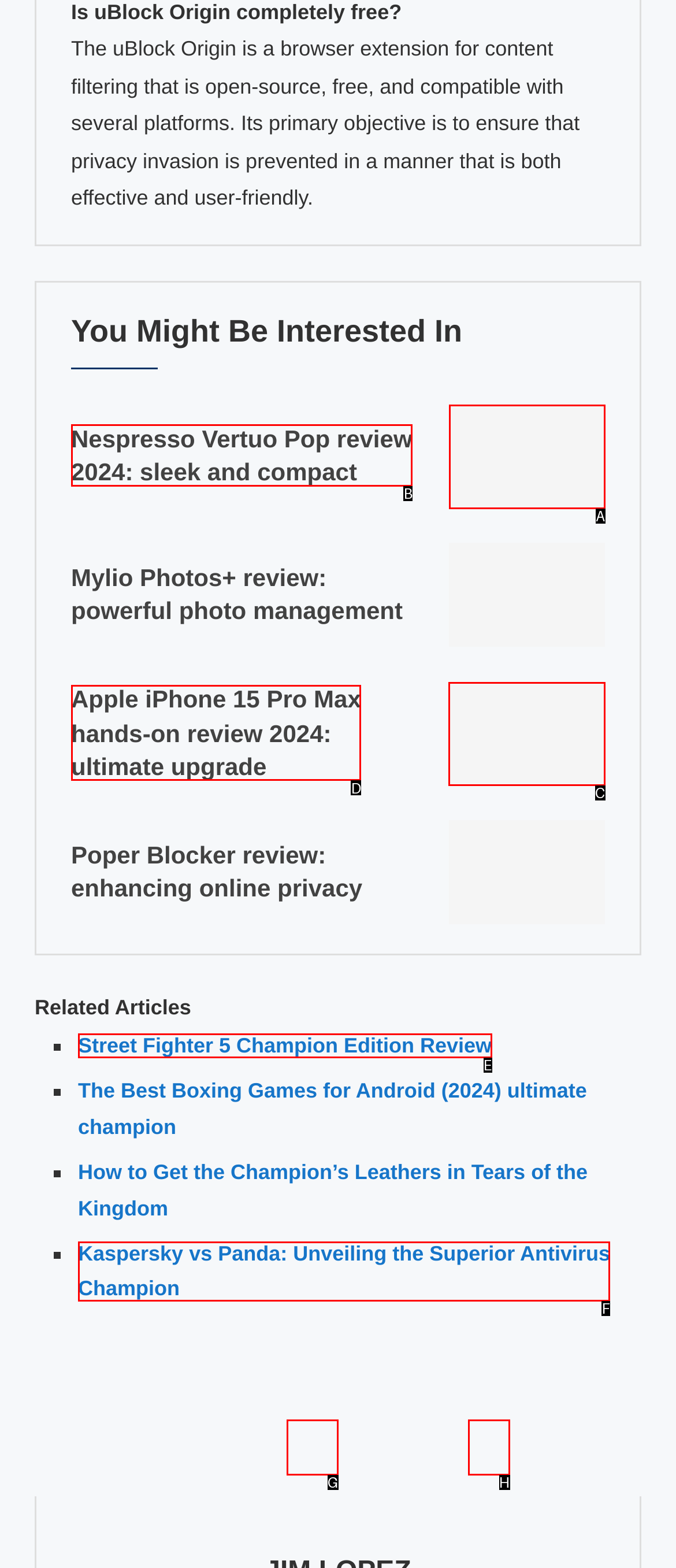Select the proper UI element to click in order to perform the following task: Explore the review of Apple iPhone 15 Pro Max. Indicate your choice with the letter of the appropriate option.

C